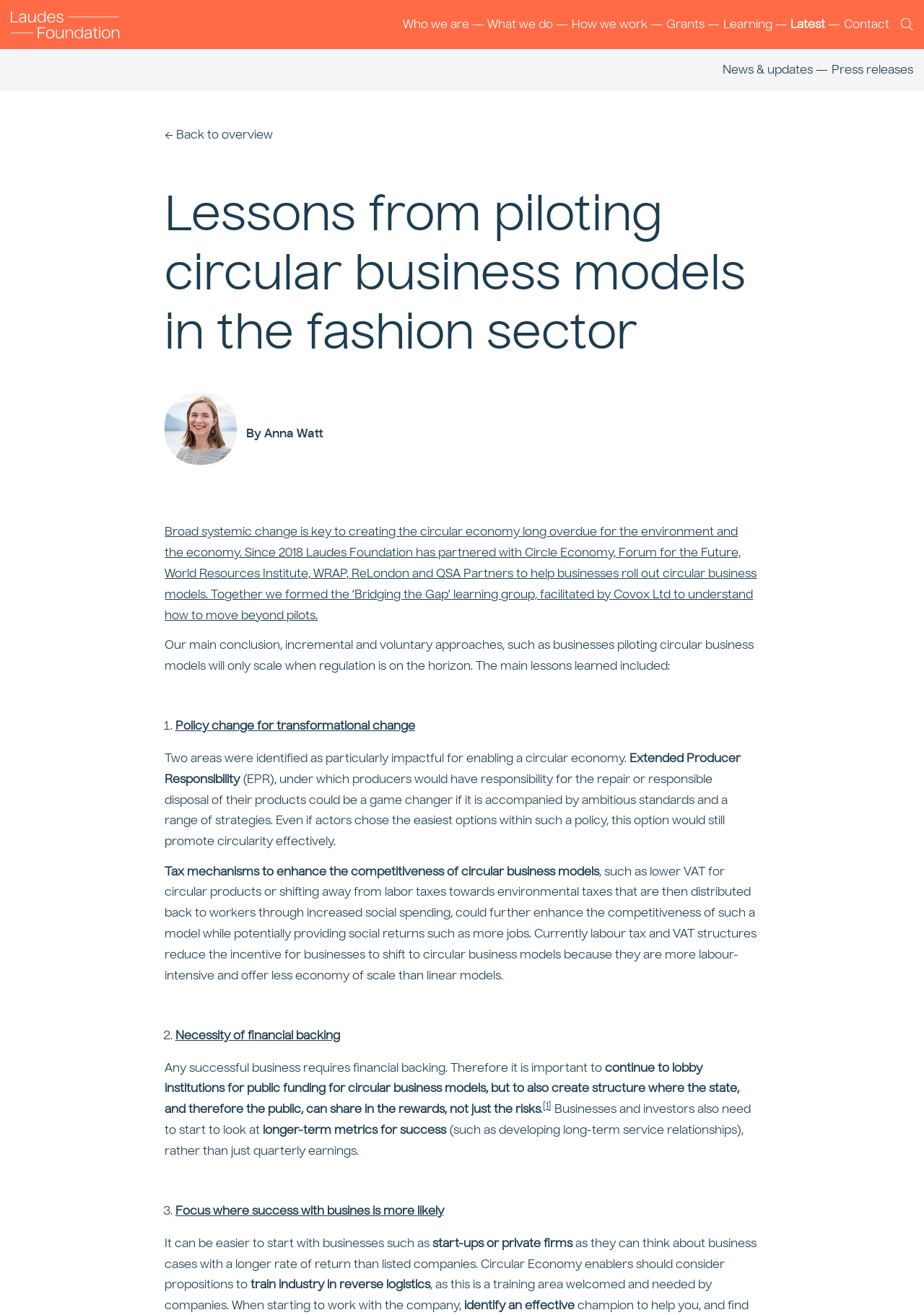Please identify the bounding box coordinates of the element on the webpage that should be clicked to follow this instruction: "Visit Laudes Foundation website". The bounding box coordinates should be given as four float numbers between 0 and 1, formatted as [left, top, right, bottom].

[0.012, 0.021, 0.13, 0.032]